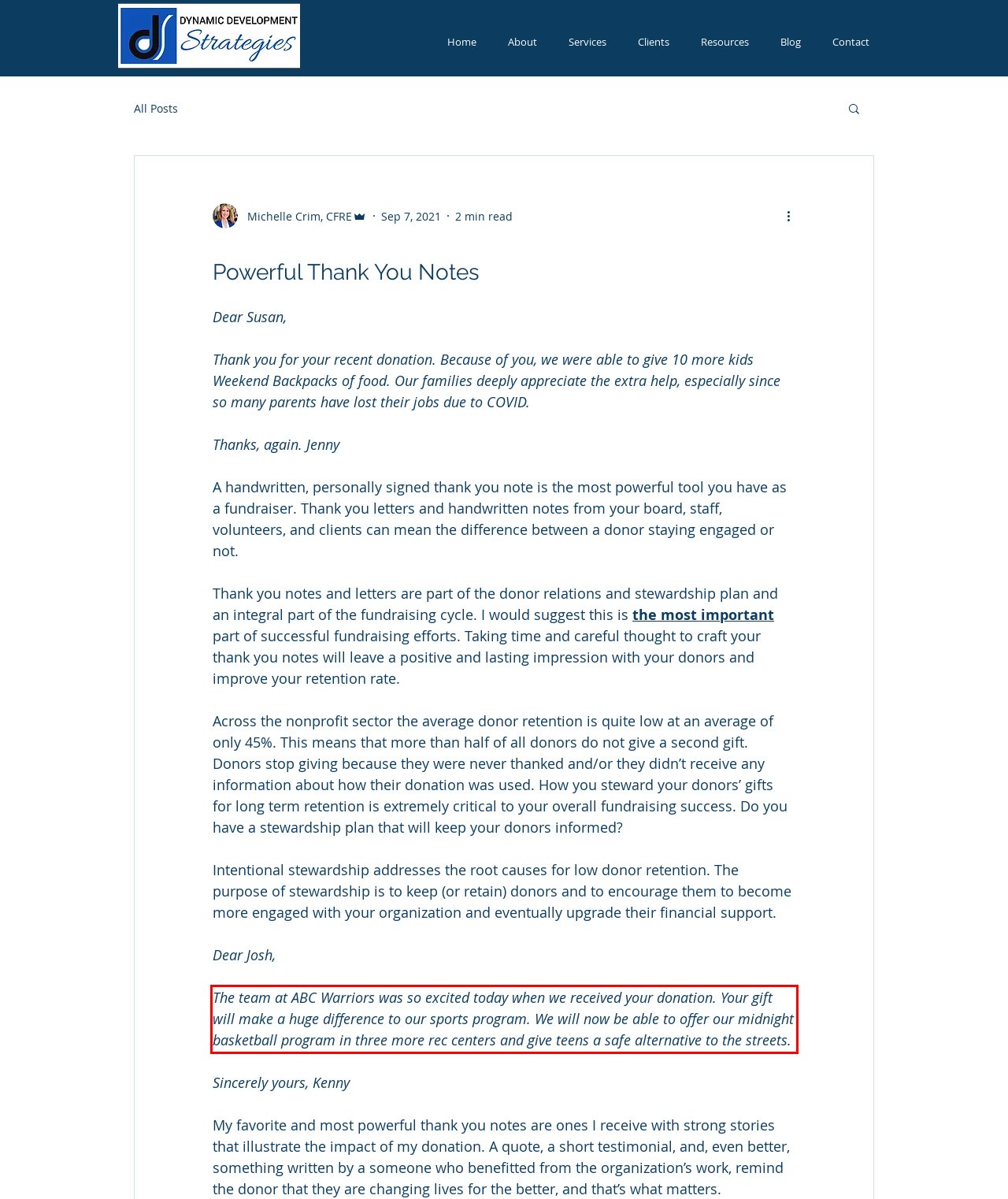There is a screenshot of a webpage with a red bounding box around a UI element. Please use OCR to extract the text within the red bounding box.

The team at ABC Warriors was so excited today when we received your donation. Your gift will make a huge difference to our sports program. We will now be able to offer our midnight basketball program in three more rec centers and give teens a safe alternative to the streets.